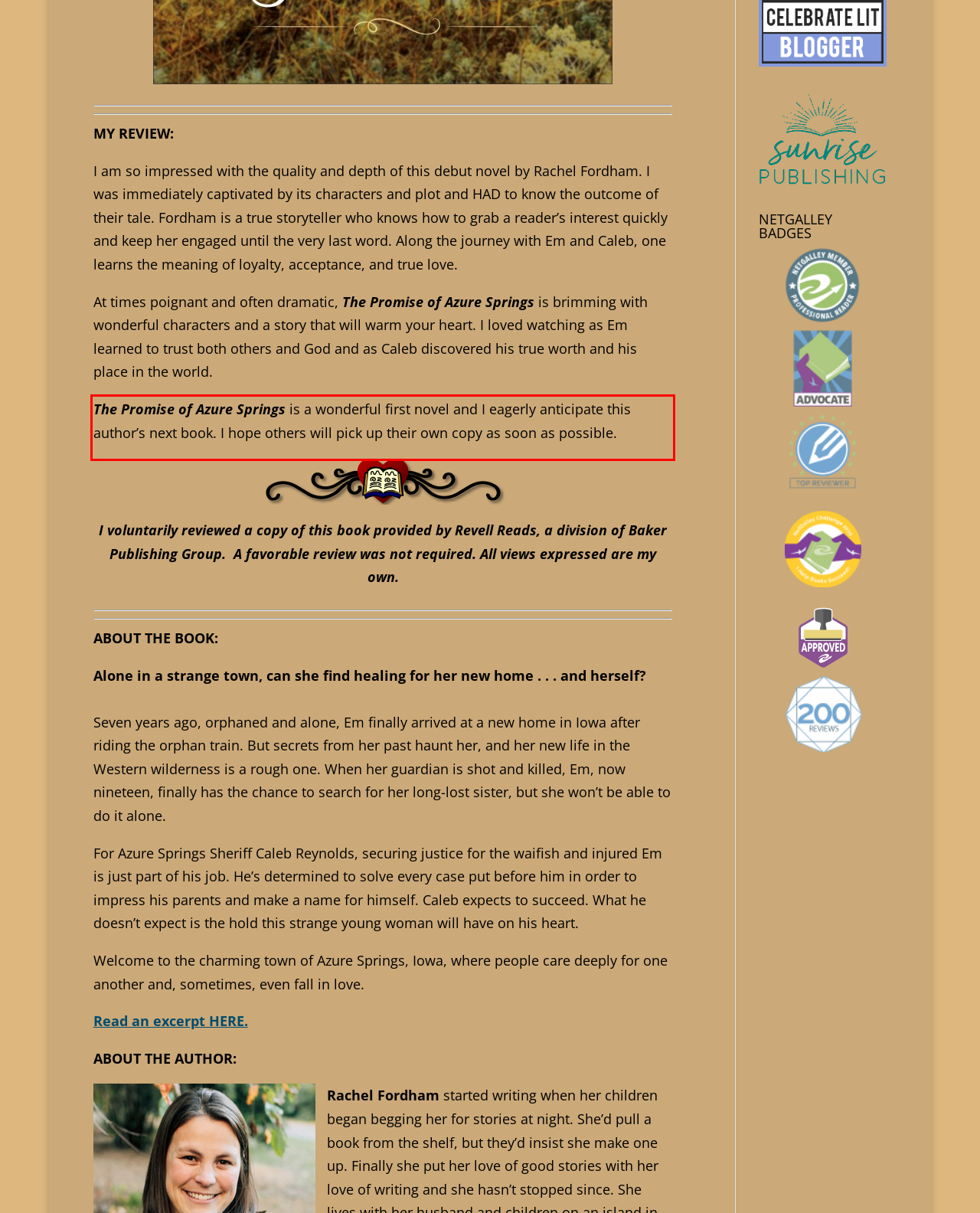Review the webpage screenshot provided, and perform OCR to extract the text from the red bounding box.

The Promise of Azure Springs is a wonderful first novel and I eagerly anticipate this author’s next book. I hope others will pick up their own copy as soon as possible.